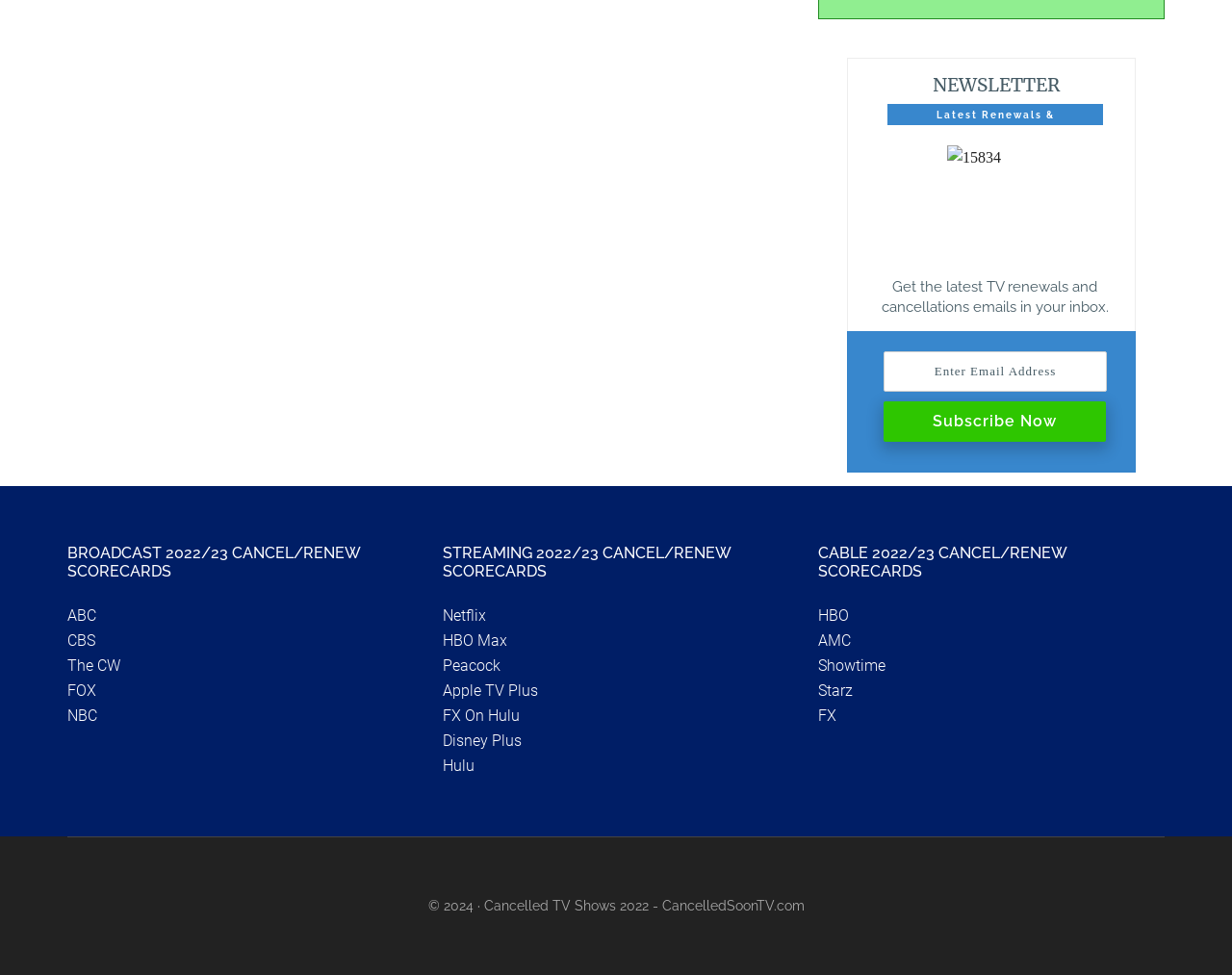What is the copyright year mentioned at the bottom of the page?
Please respond to the question thoroughly and include all relevant details.

The copyright year is mentioned at the bottom of the page, in the text '© 2024 ·', indicating that the webpage's content is copyrighted until 2024.